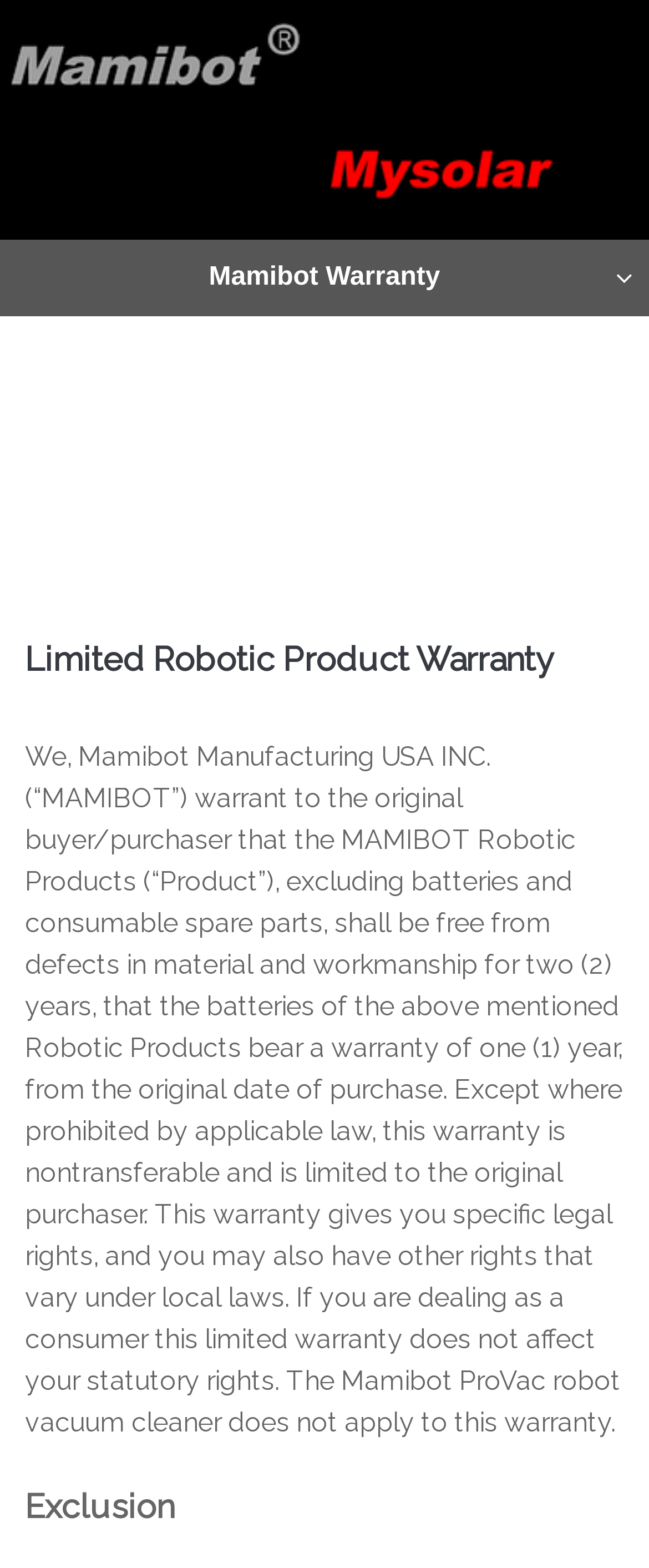Determine the bounding box coordinates of the clickable element necessary to fulfill the instruction: "Read the limited robotic product warranty". Provide the coordinates as four float numbers within the 0 to 1 range, i.e., [left, top, right, bottom].

[0.038, 0.403, 0.962, 0.433]